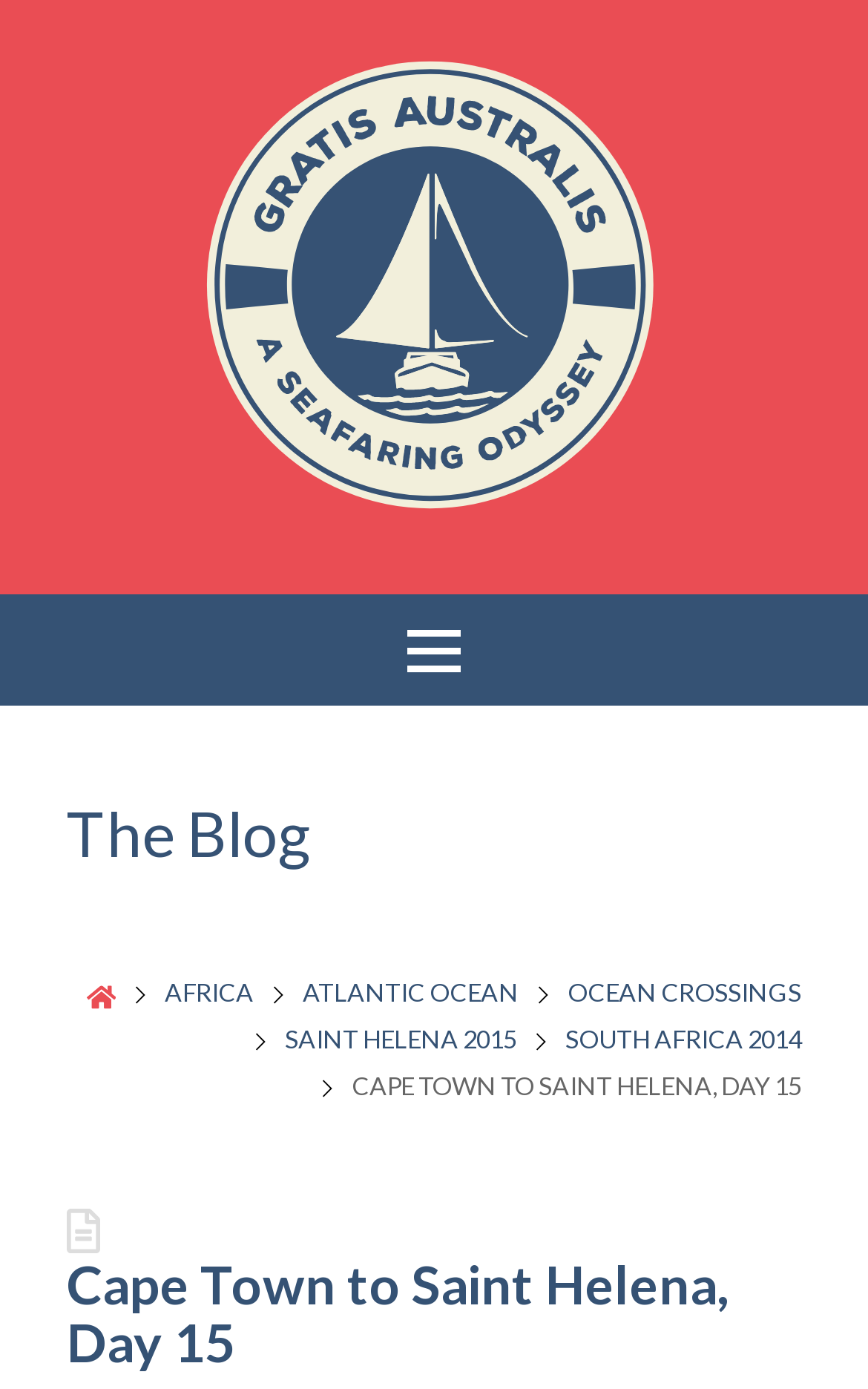Respond with a single word or phrase for the following question: 
What is the position of the image related to the blog post?

Top-left